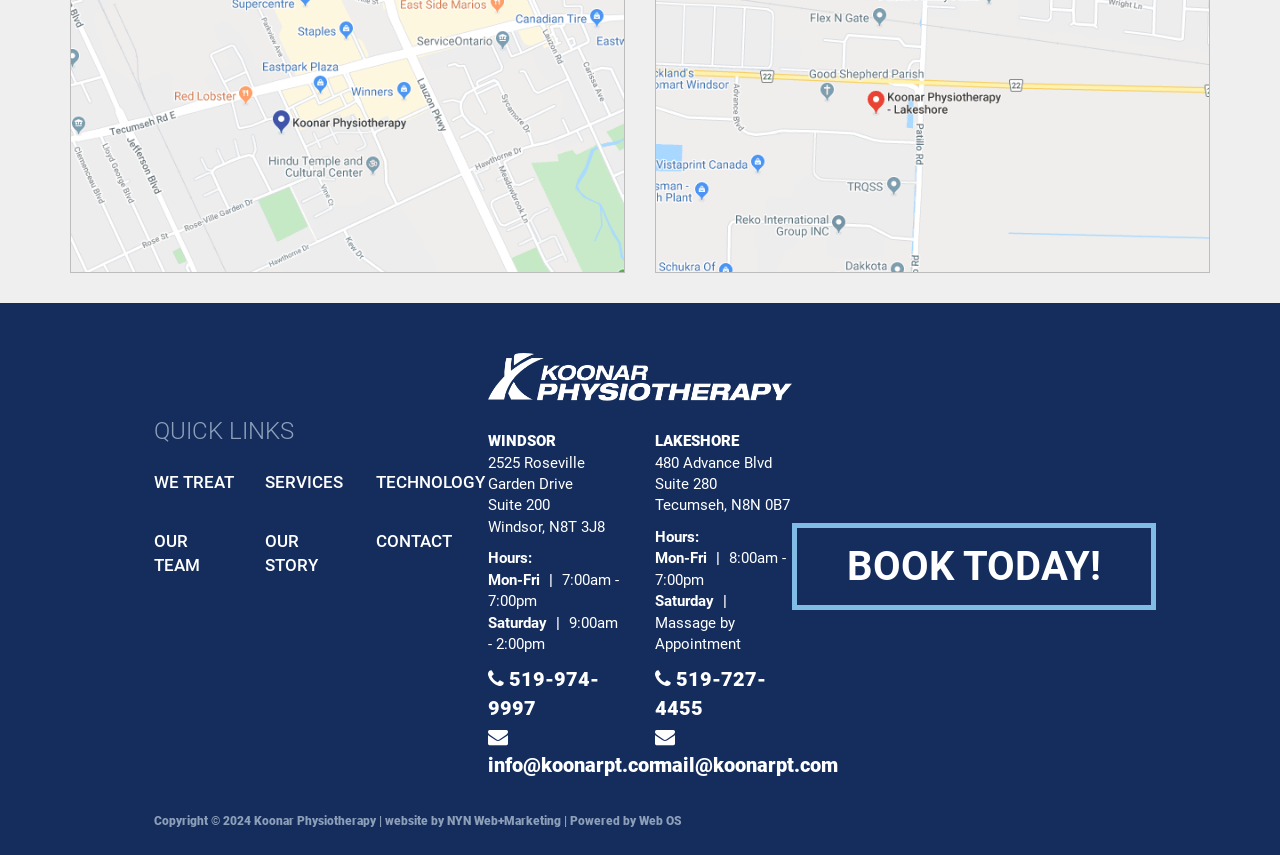How many locations does Koonar Physiotherapy have?
Provide an in-depth and detailed answer to the question.

I found the number of locations by looking at the addresses and contact information provided on the webpage. There are two separate sections for Windsor and Lakeshore locations, indicating that Koonar Physiotherapy has two locations.